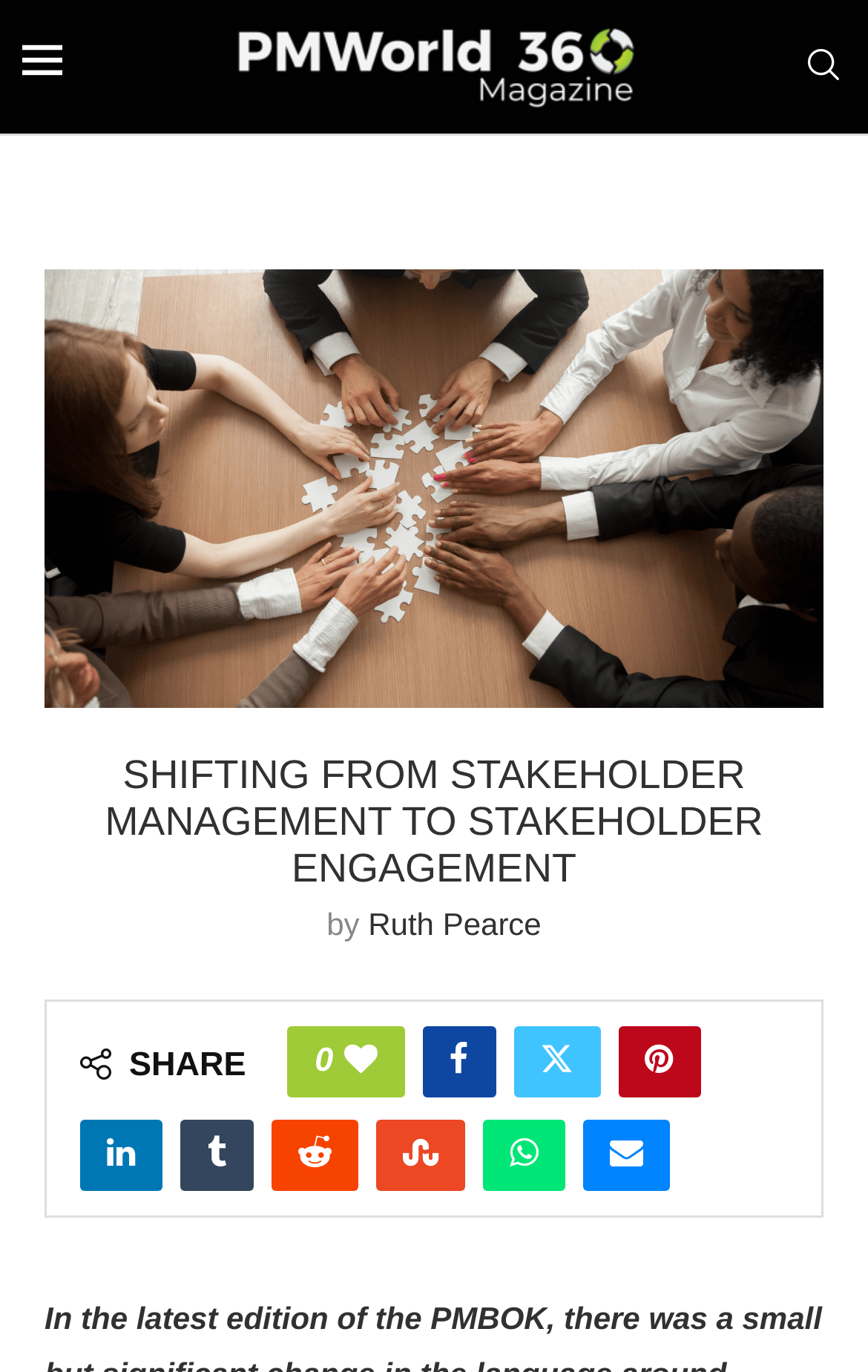Provide an in-depth caption for the contents of the webpage.

The webpage is about stakeholder management and engagement, with a focus on the shift in stakeholder language in the PMBOK. At the top left, there is a small image. Below it, there is a link to "PMWorld 360 Magazine" with an accompanying image. On the top right, there is a search link.

The main content of the webpage starts with a heading "SHIFTING FROM STAKEHOLDER MANAGEMENT TO STAKEHOLDER ENGAGEMENT" in the middle of the page. Below the heading, there is a byline "by Ruth Pearce". 

On the lower left side of the page, there are several social media sharing links, including "Like this post", "Share on Facebook", "Share on Twitter", and more. These links are arranged horizontally and take up about half of the page's width.